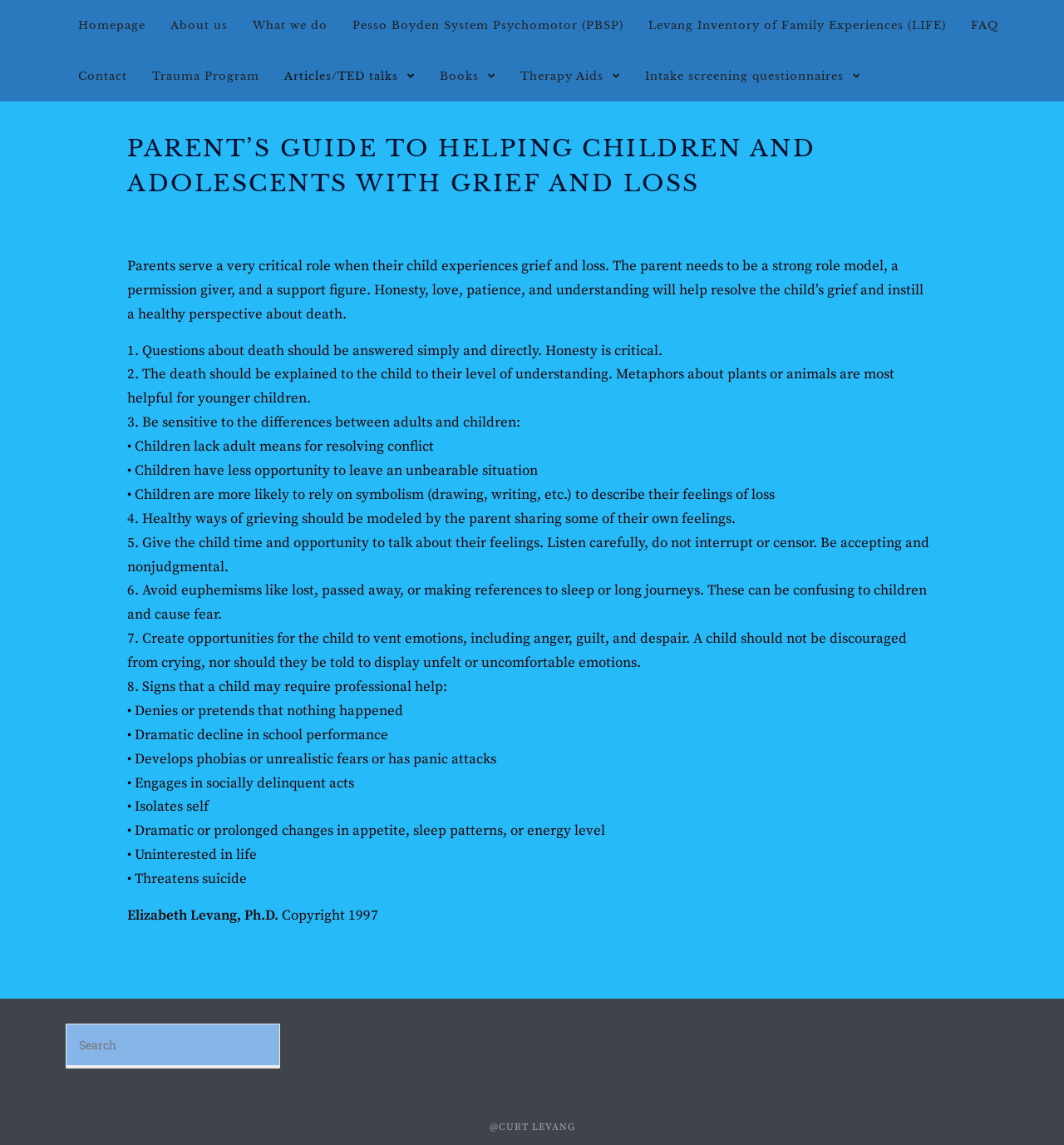What are some signs that a child may require professional help?
Refer to the image and answer the question using a single word or phrase.

Denial, decline in school performance, phobias, etc.